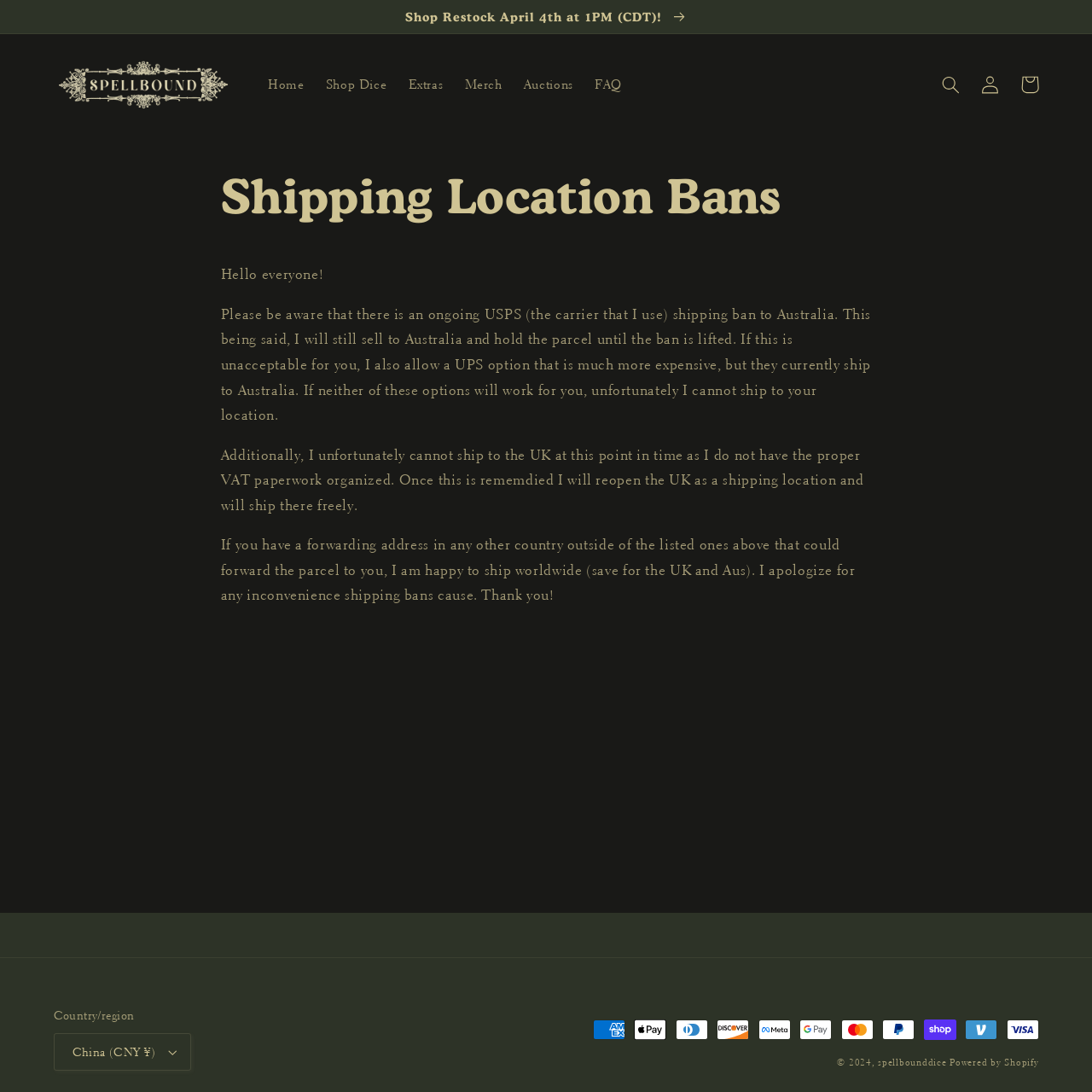Determine the bounding box coordinates of the region to click in order to accomplish the following instruction: "Click on the 'Shop Restock April 4th at 1PM (CDT)!' link". Provide the coordinates as four float numbers between 0 and 1, specifically [left, top, right, bottom].

[0.0, 0.0, 1.0, 0.03]